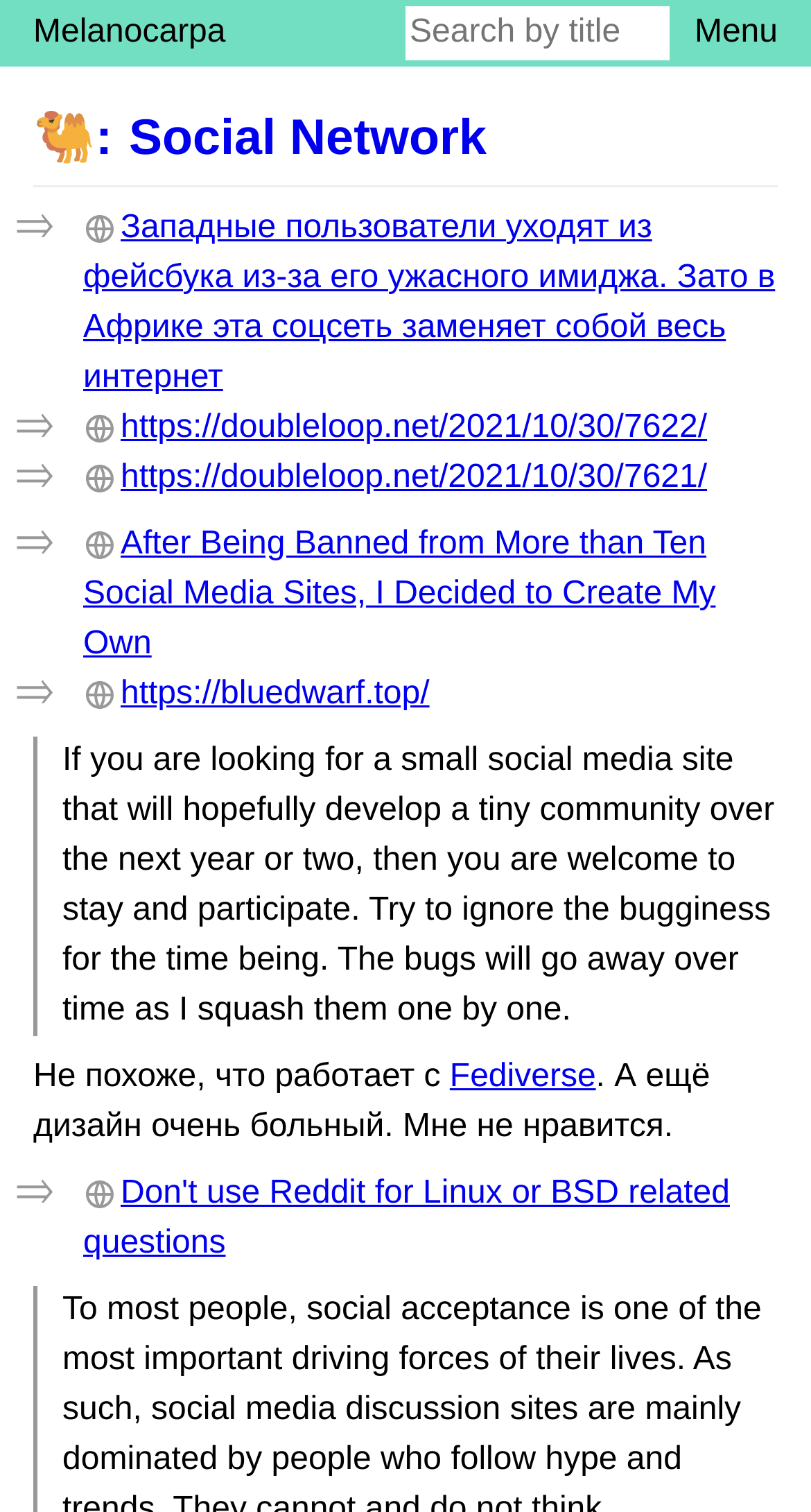Determine the bounding box coordinates for the clickable element to execute this instruction: "Click on Melanocarpa". Provide the coordinates as four float numbers between 0 and 1, i.e., [left, top, right, bottom].

[0.021, 0.0, 0.479, 0.044]